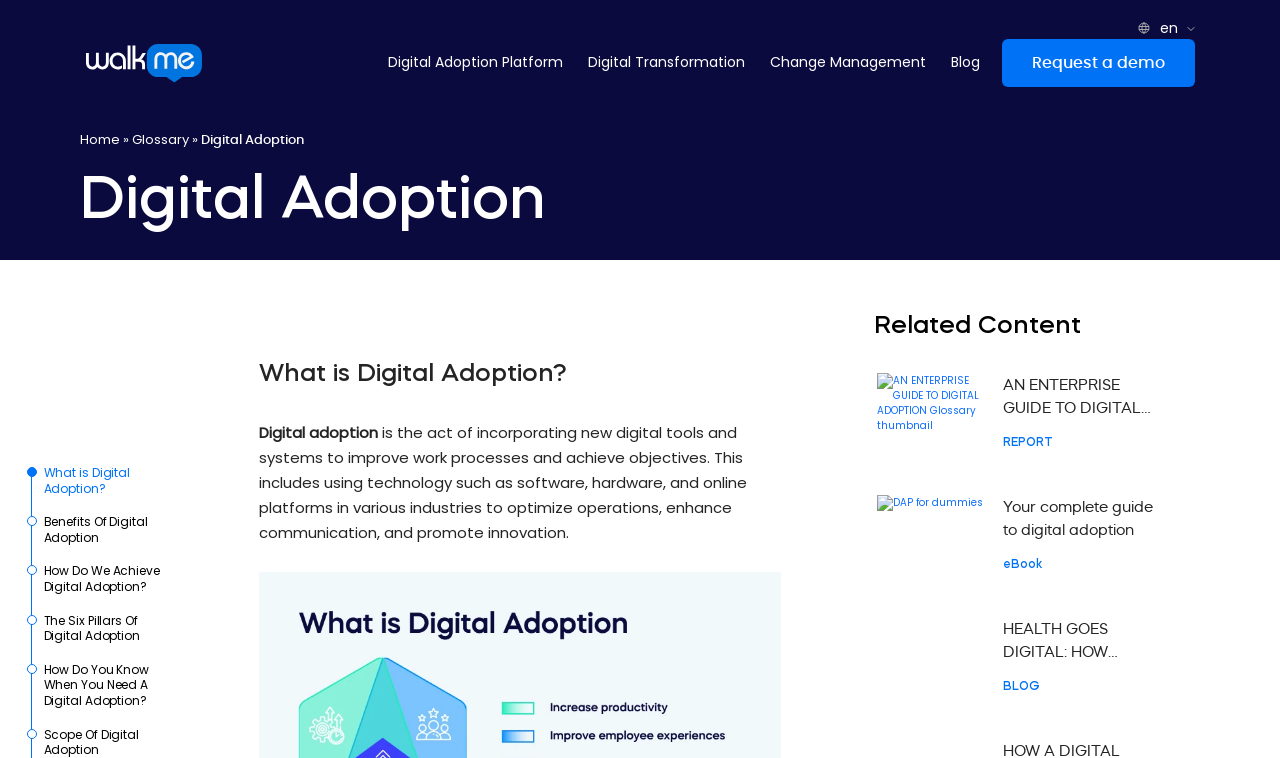How many buttons are in the top navigation bar?
Please provide a single word or phrase answer based on the image.

5